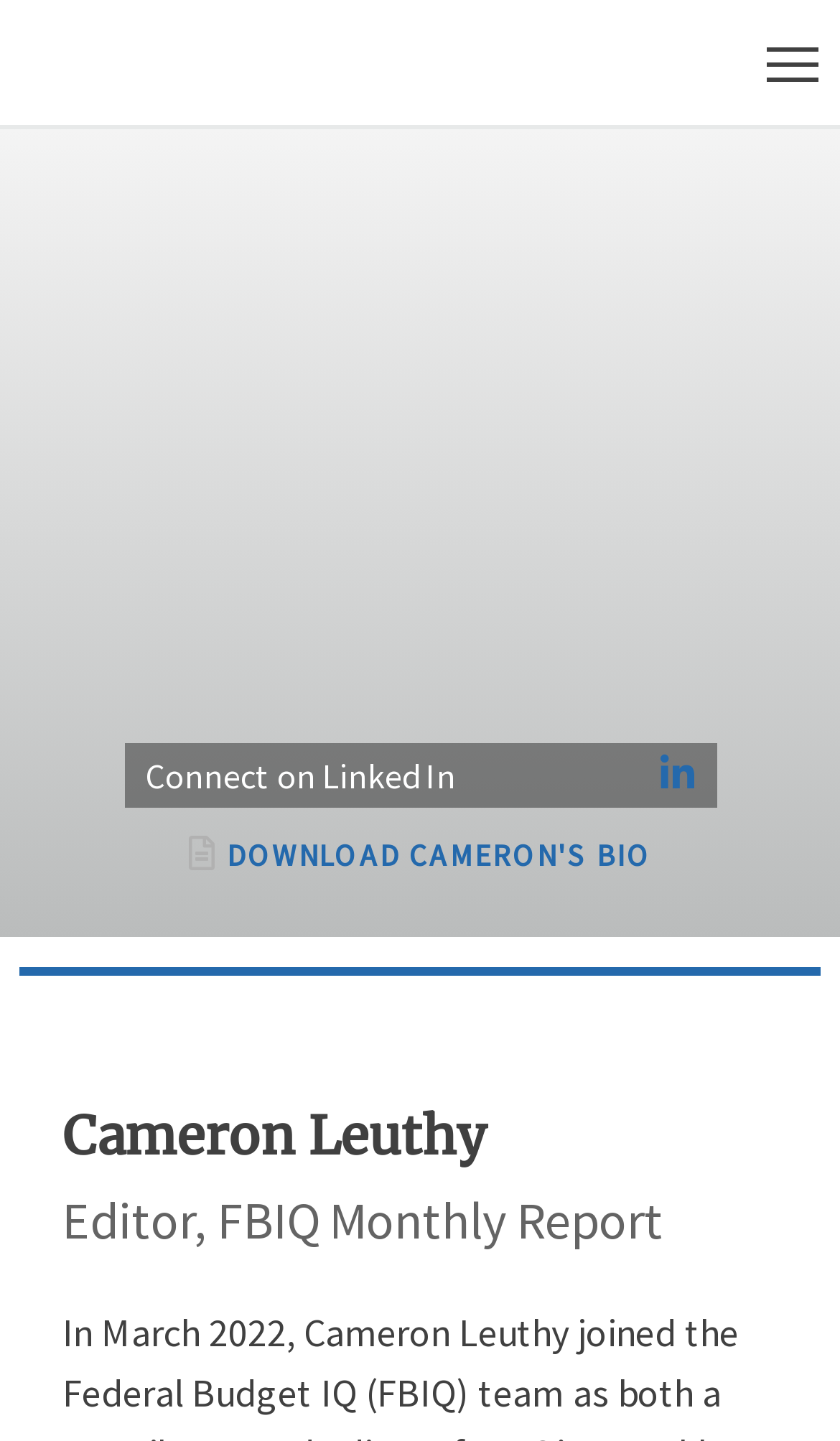Describe all visible elements and their arrangement on the webpage.

The webpage is about Cameron Leuthy, specifically highlighting his connection to Federal Budget IQ. At the top left, there is a link with the text "FBIQ" accompanied by an image with the same label. 

On the top right, there is a section containing a few links and an image. The image is positioned above the links. One of the links is to connect with Cameron Leuthy on LinkedIn, accompanied by an icon. Another link has a download icon and the text "DOWNLOAD CAMERON'S BIO". 

Below this section, there is a heading with Cameron Leuthy's name, followed by a paragraph describing him as the Editor of the FBIQ Monthly Report.